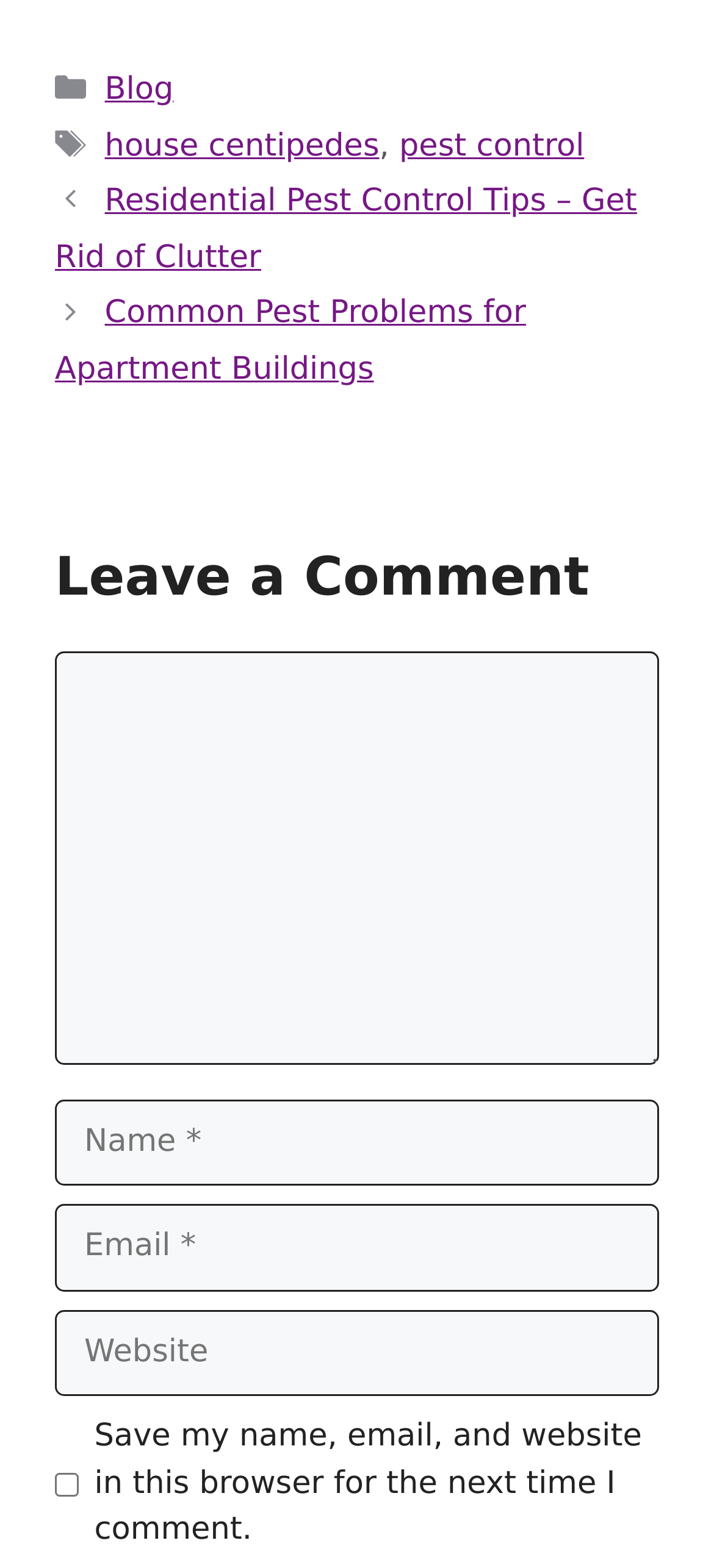Could you find the bounding box coordinates of the clickable area to complete this instruction: "Click on the 'Blog' link"?

[0.147, 0.046, 0.243, 0.069]